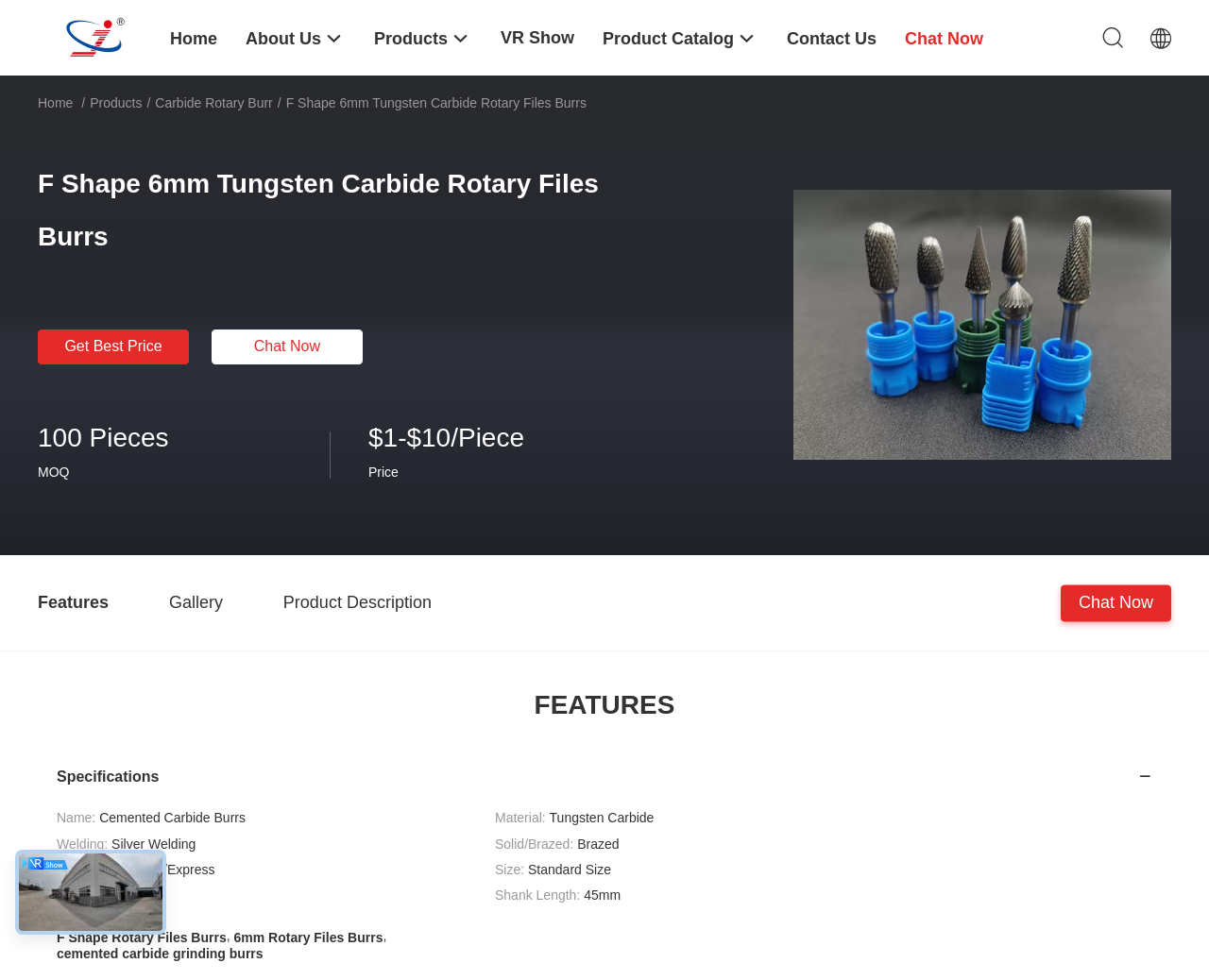Please mark the clickable region by giving the bounding box coordinates needed to complete this instruction: "Learn more about 'F Shape 6mm Tungsten Carbide Rotary Files Burrs'".

[0.656, 0.322, 0.969, 0.338]